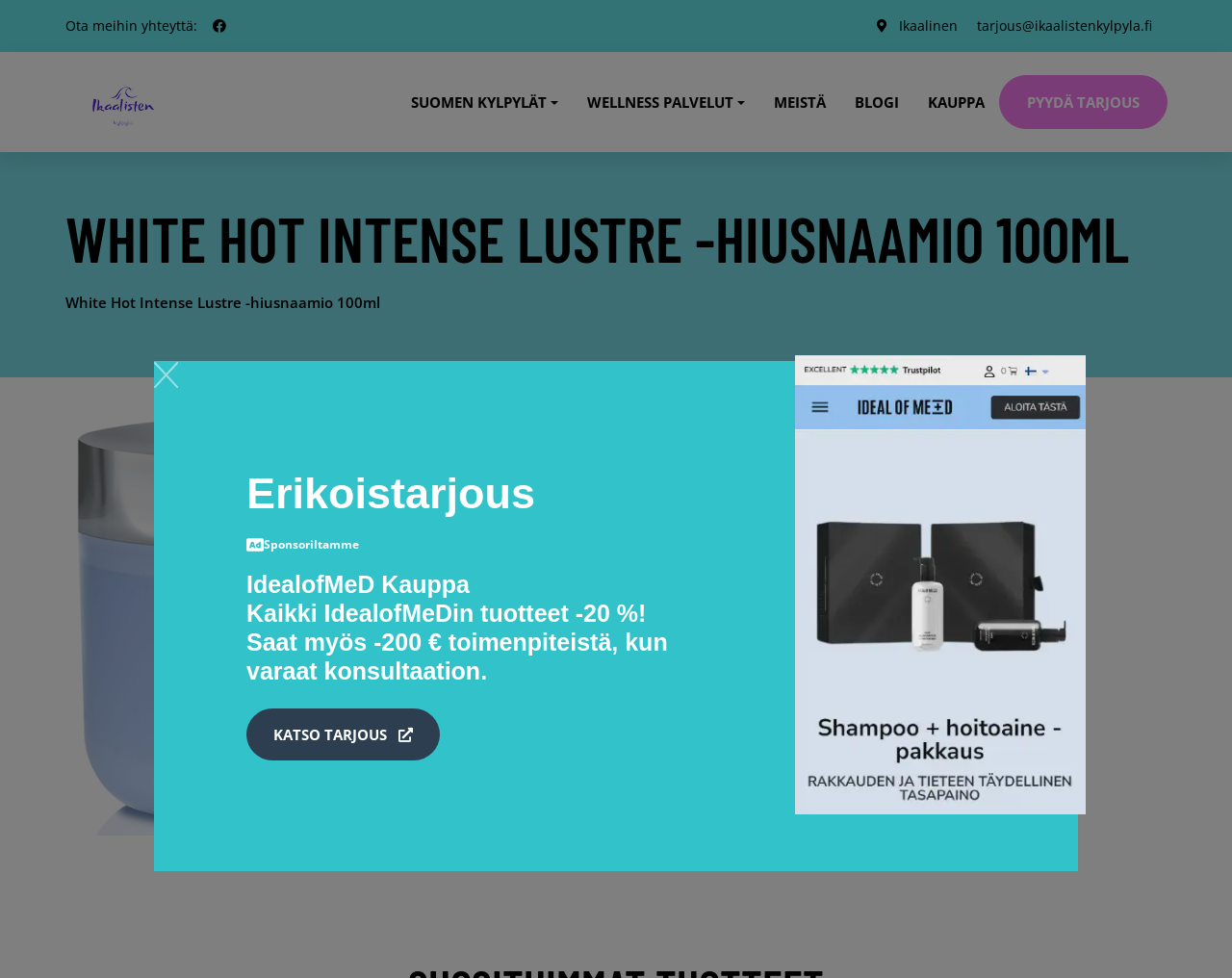Locate the bounding box coordinates of the element I should click to achieve the following instruction: "View blog".

[0.682, 0.054, 0.741, 0.156]